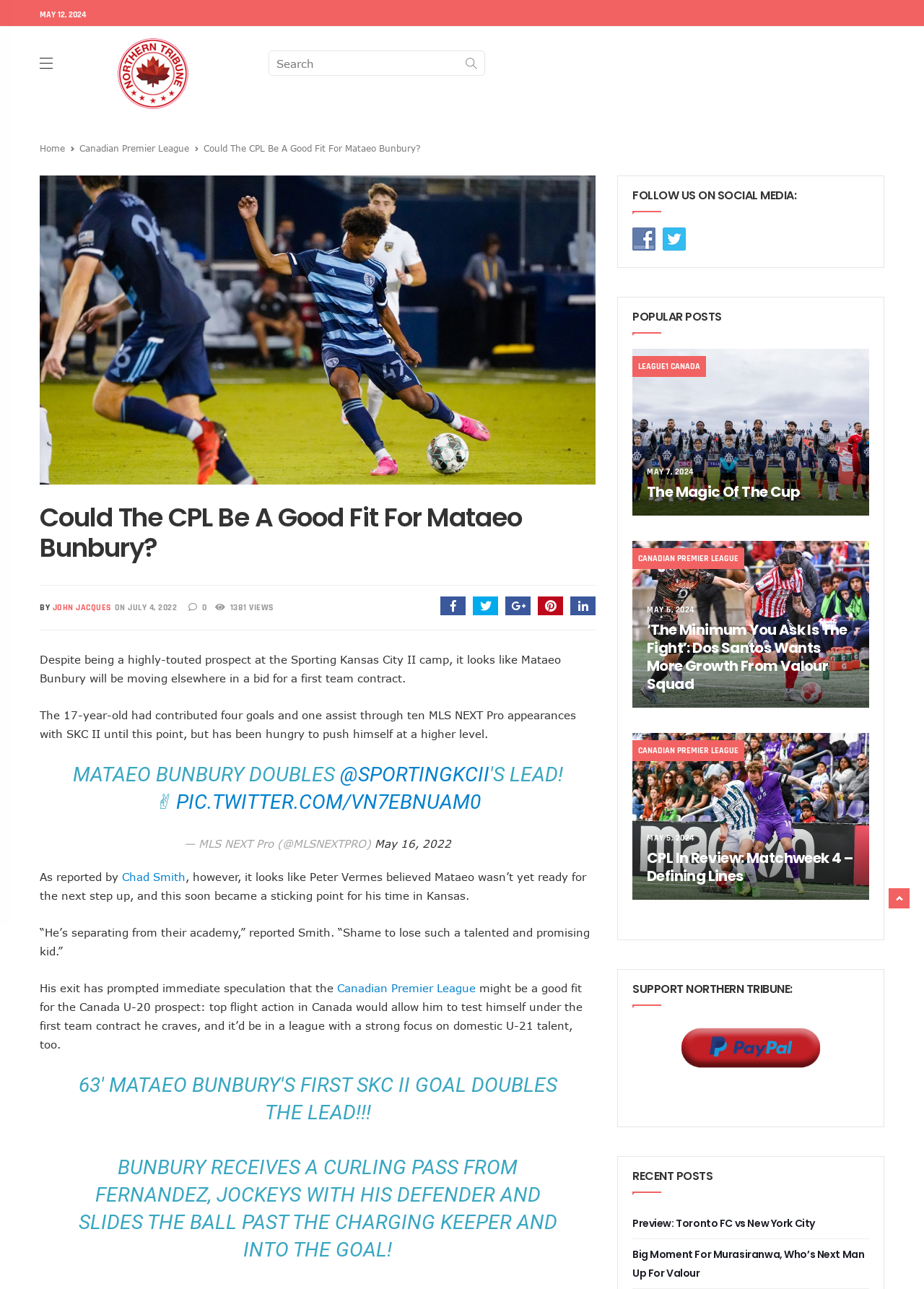Find the bounding box coordinates of the clickable element required to execute the following instruction: "Follow Northern Tribune on Facebook". Provide the coordinates as four float numbers between 0 and 1, i.e., [left, top, right, bottom].

[0.684, 0.18, 0.717, 0.19]